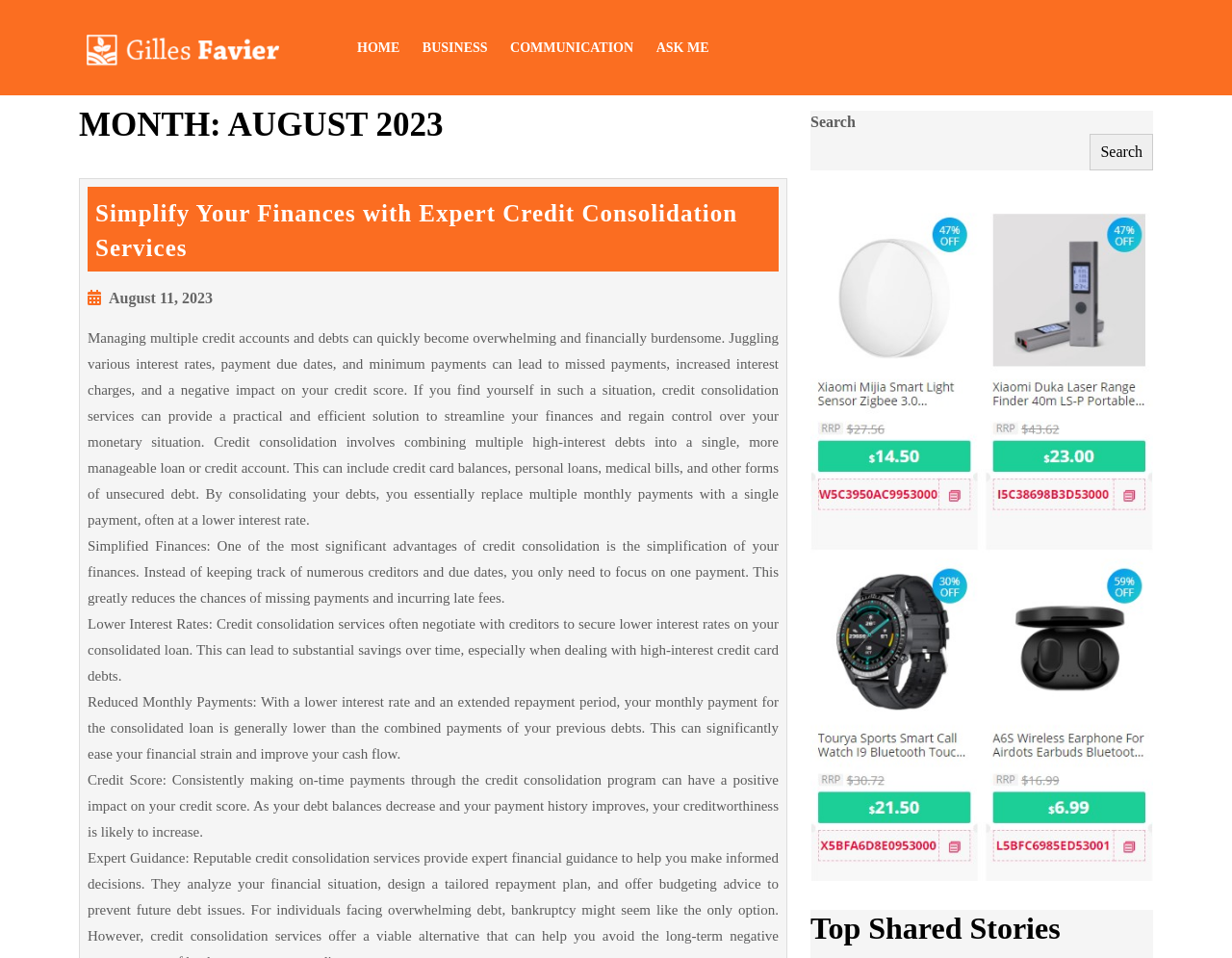Summarize the webpage with intricate details.

The webpage is titled "August 2023 - Gilles Favier" and has a prominent link to "Gilles Favier" at the top left, accompanied by a small image. Above the main content, there is a top menu with four links: "HOME", "BUSINESS", "COMMUNICATION", and "ASK ME", spanning from left to right.

The main content is divided into sections, with a heading "MONTH: AUGUST 2023" at the top. Below this heading, there is a subheading "Simplify Your Finances with Expert Credit Consolidation Services" which is also a link. To the right of this subheading, there is a link "August 11, 2023".

The main article discusses the benefits of credit consolidation services, with four paragraphs of text explaining how it can simplify finances, lower interest rates, reduce monthly payments, and improve credit scores. The text is divided into sections with clear headings, making it easy to read and understand.

On the right side of the page, there is a search bar with a search button, allowing users to search for specific content. Below the search bar, there is a complementary section that takes up the rest of the right side of the page, although its content is not clearly defined.

Overall, the webpage has a clean and organized structure, with clear headings and concise text, making it easy to navigate and understand.